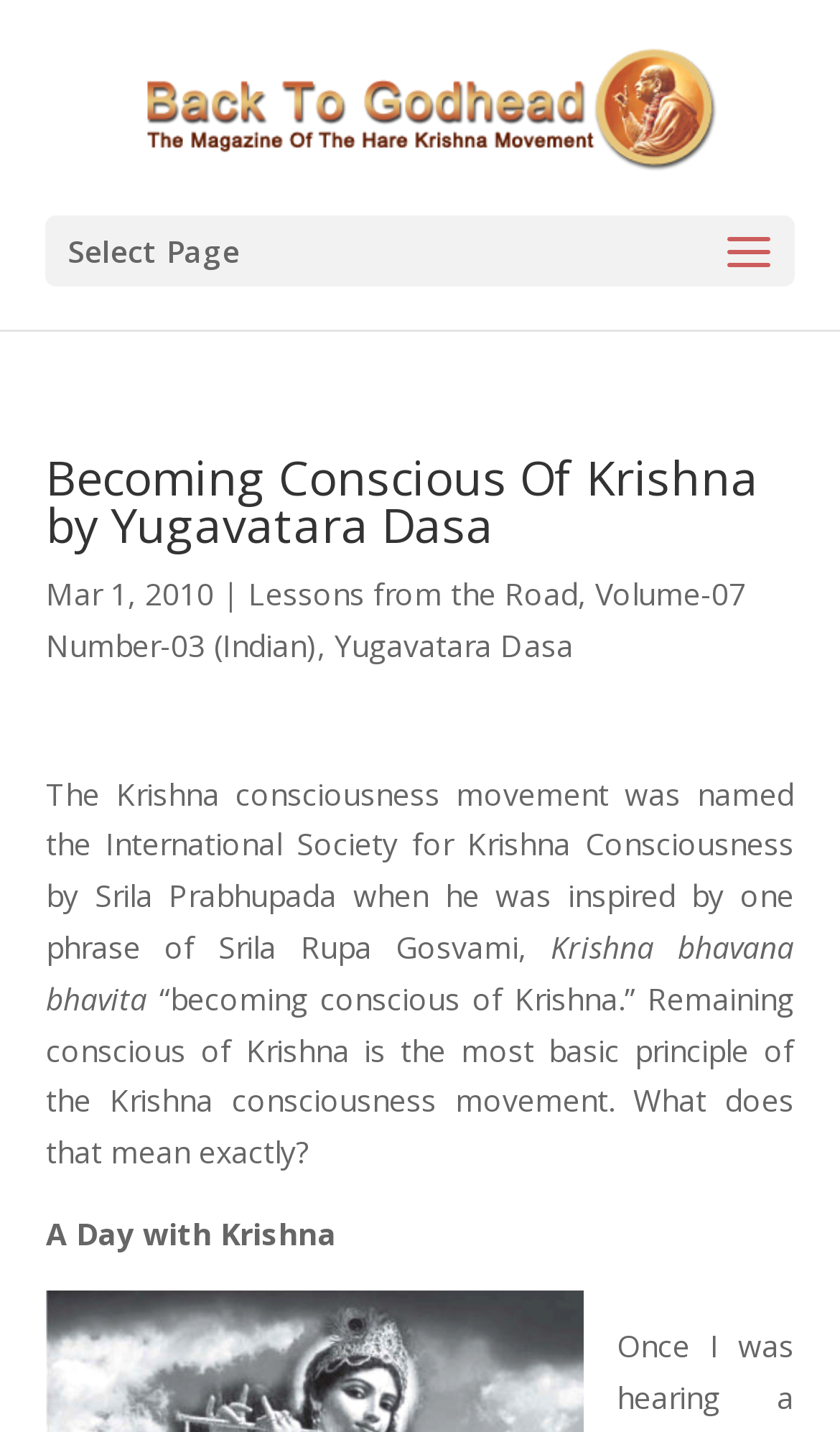Provide a brief response to the question using a single word or phrase: 
What is the title of the article?

Becoming Conscious Of Krishna